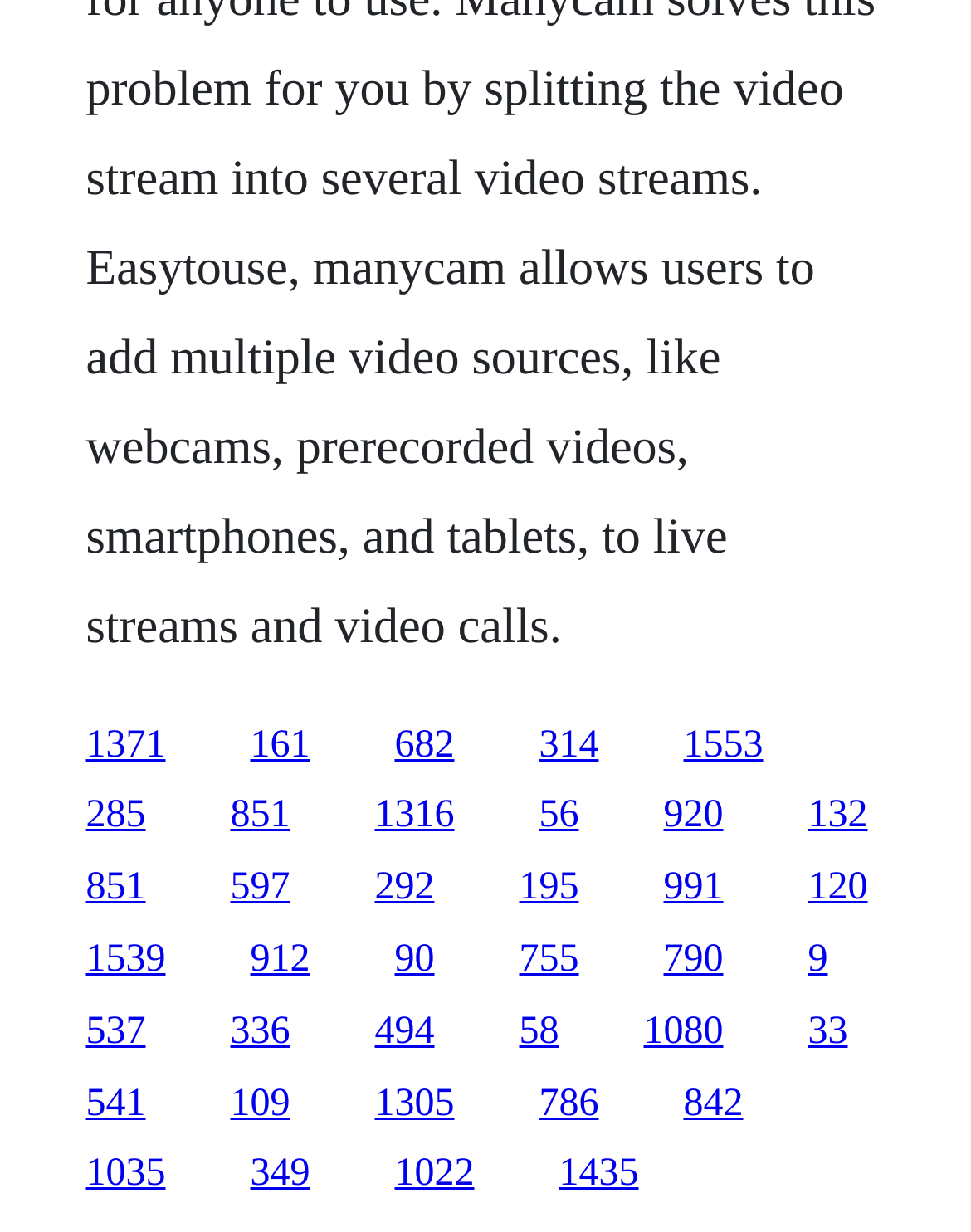Locate the bounding box coordinates of the element you need to click to accomplish the task described by this instruction: "click the ninth link".

[0.832, 0.645, 0.894, 0.68]